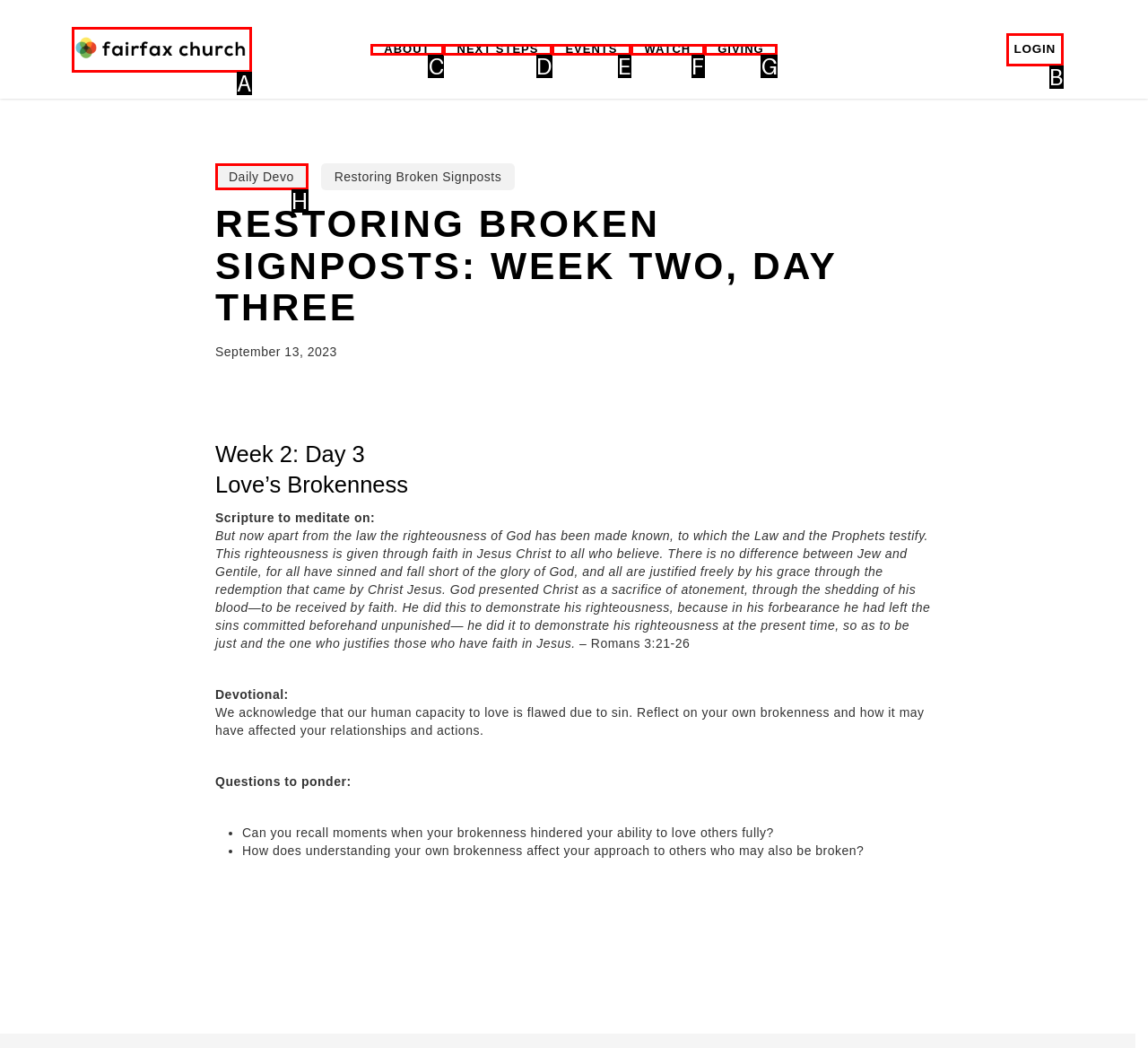Please identify the correct UI element to click for the task: Read the 'Daily Devo' article Respond with the letter of the appropriate option.

H